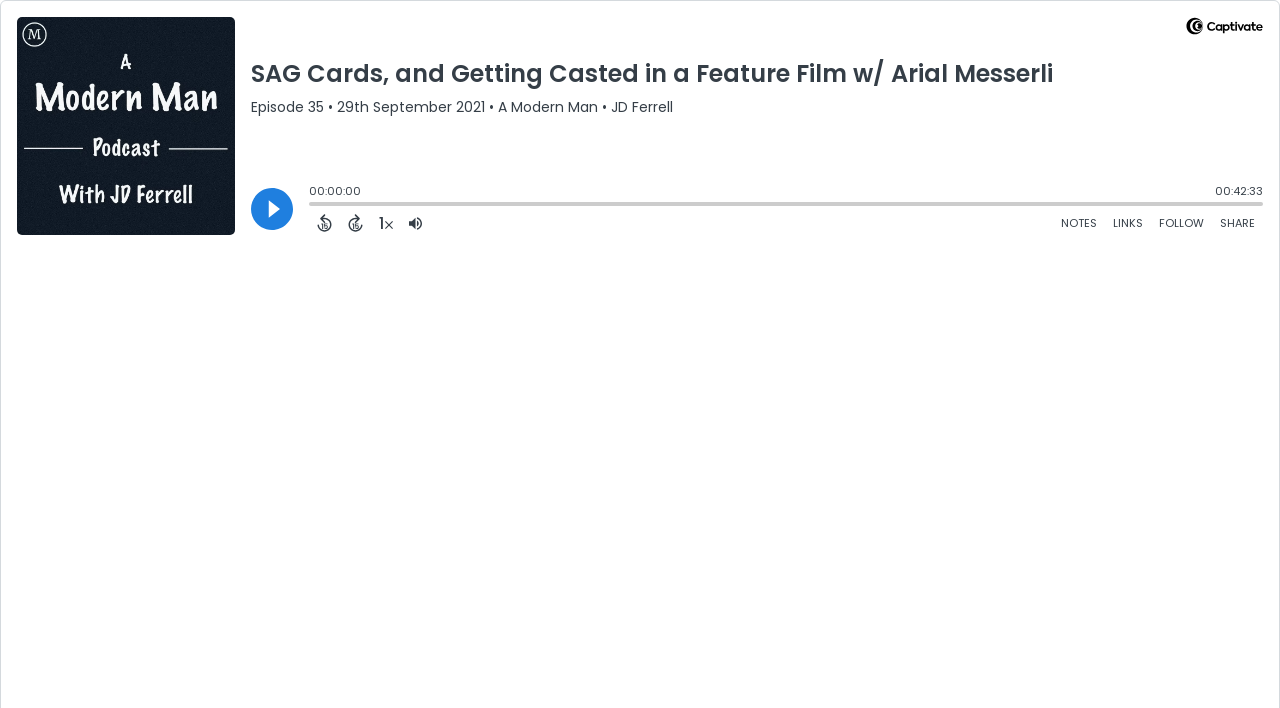Identify the bounding box coordinates of the specific part of the webpage to click to complete this instruction: "Click on the 'ALUMNI IN THE NEWS | FEBRUARY 2019' heading".

None